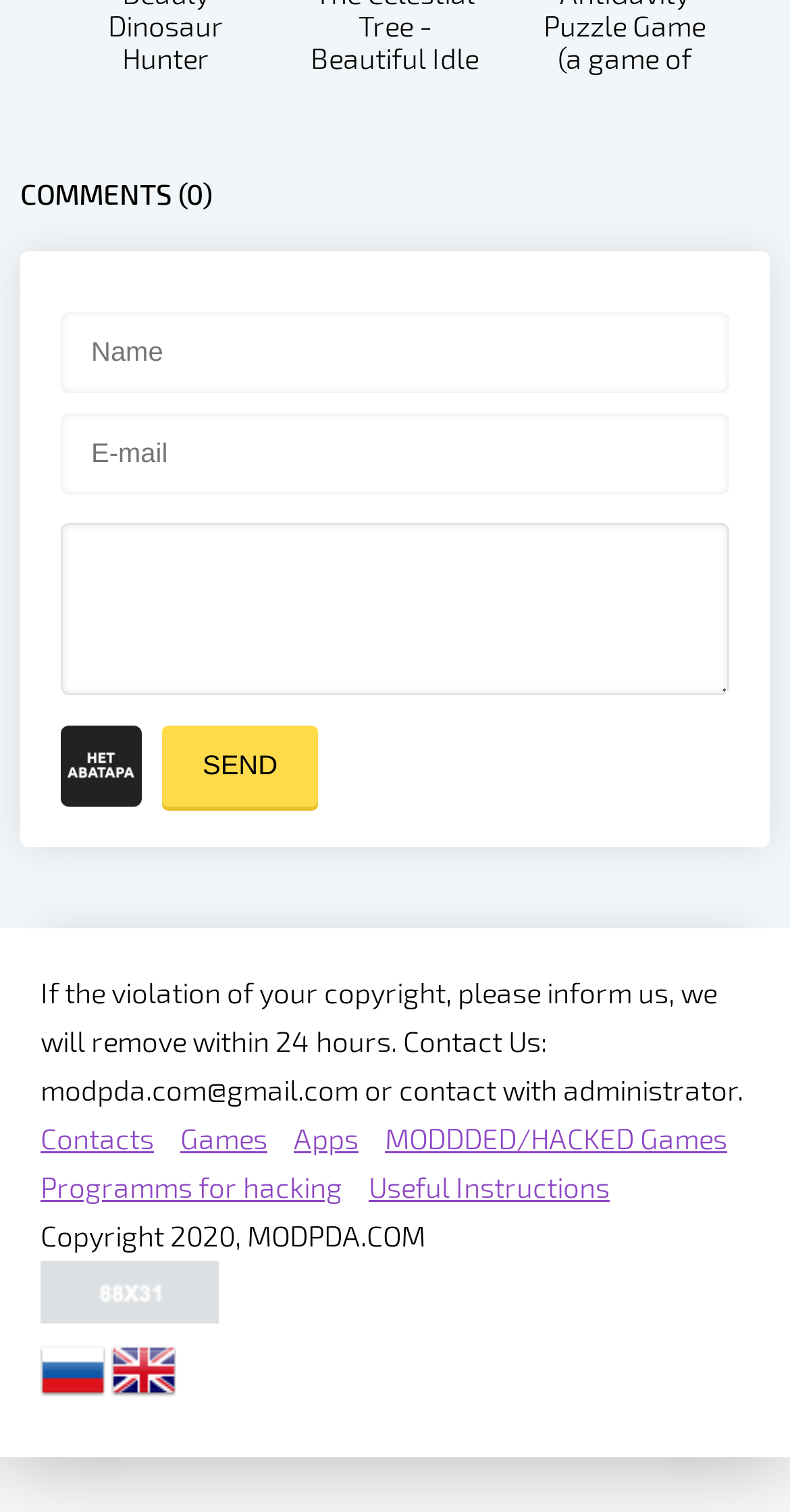Find the bounding box coordinates corresponding to the UI element with the description: "Send". The coordinates should be formatted as [left, top, right, bottom], with values as floats between 0 and 1.

[0.205, 0.48, 0.403, 0.534]